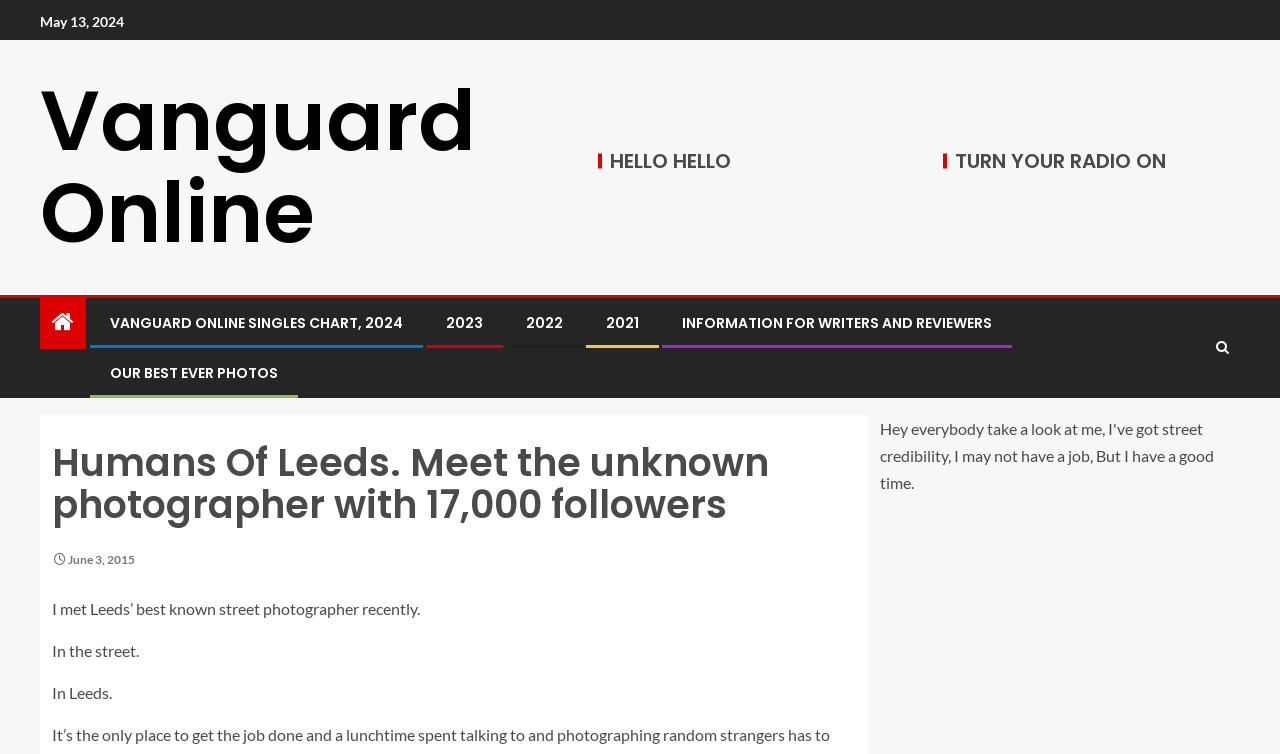What is the name of the photographer? Look at the image and give a one-word or short phrase answer.

Unknown